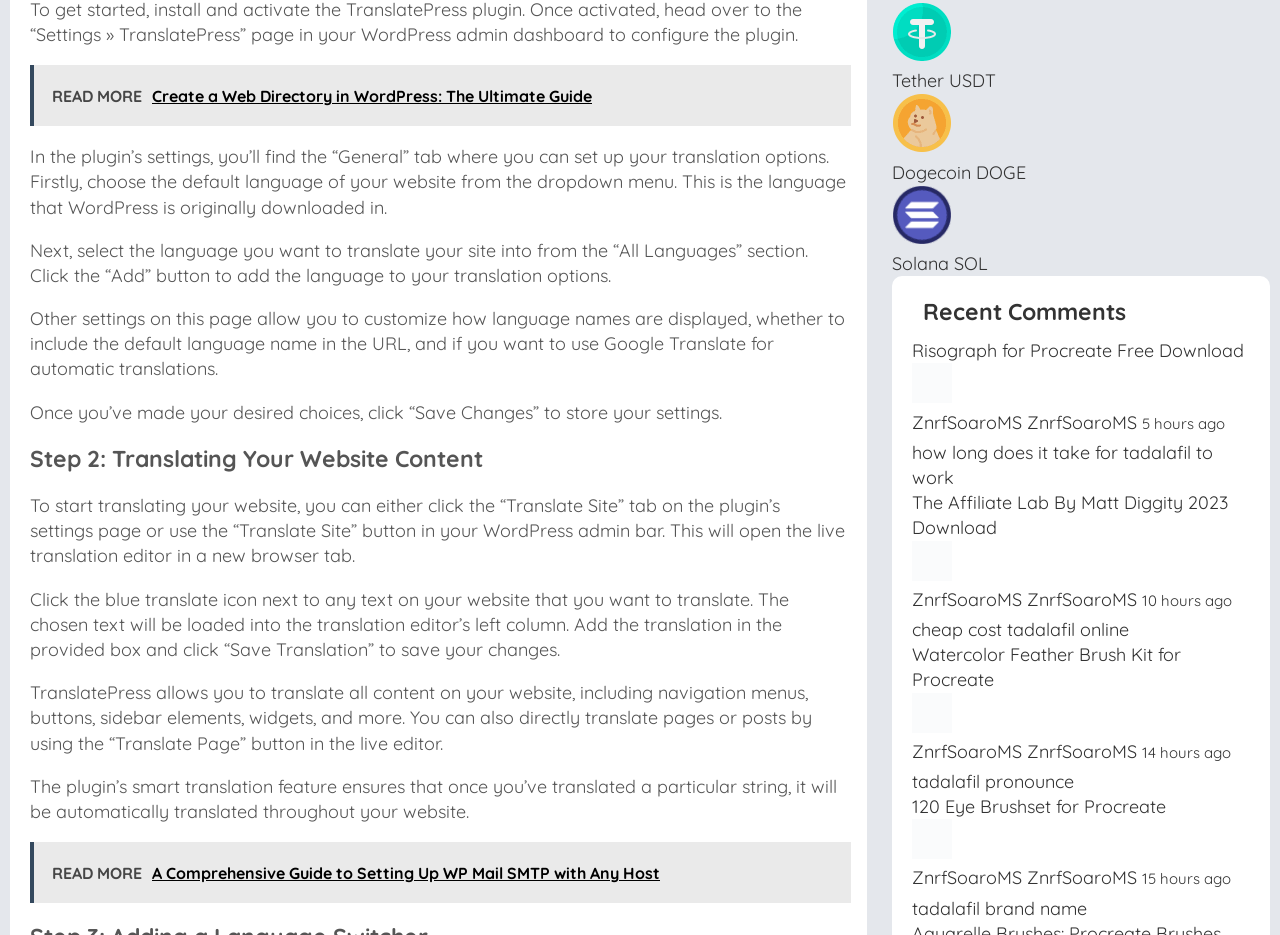From the webpage screenshot, predict the bounding box coordinates (top-left x, top-left y, bottom-right x, bottom-right y) for the UI element described here: Risograph for Procreate Free Download

[0.712, 0.363, 0.972, 0.387]